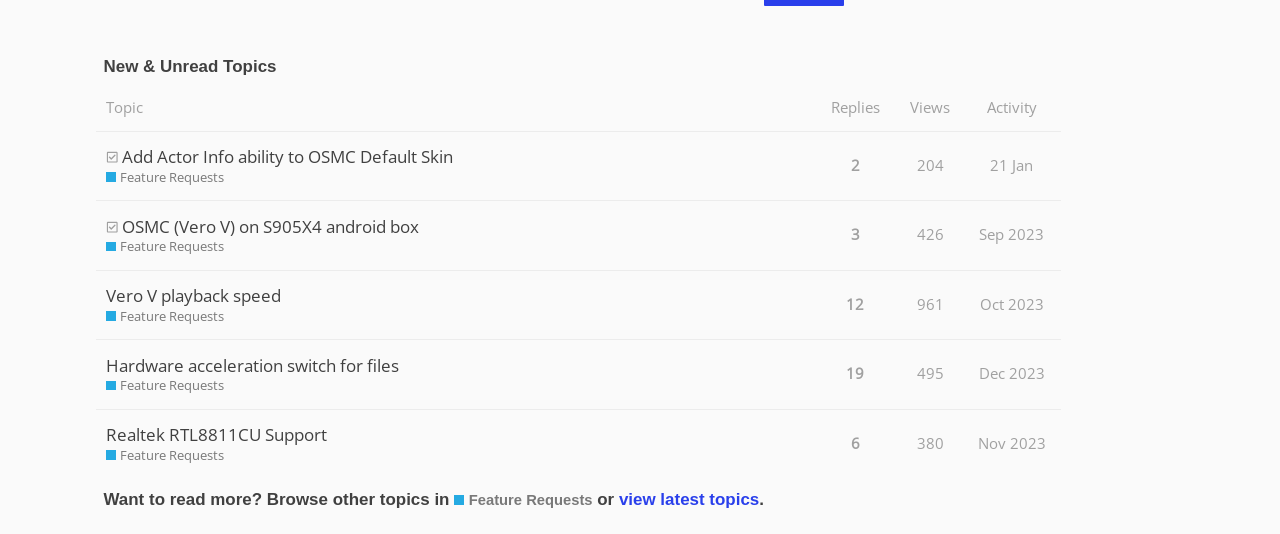How many views does the third topic have?
Using the image provided, answer with just one word or phrase.

426